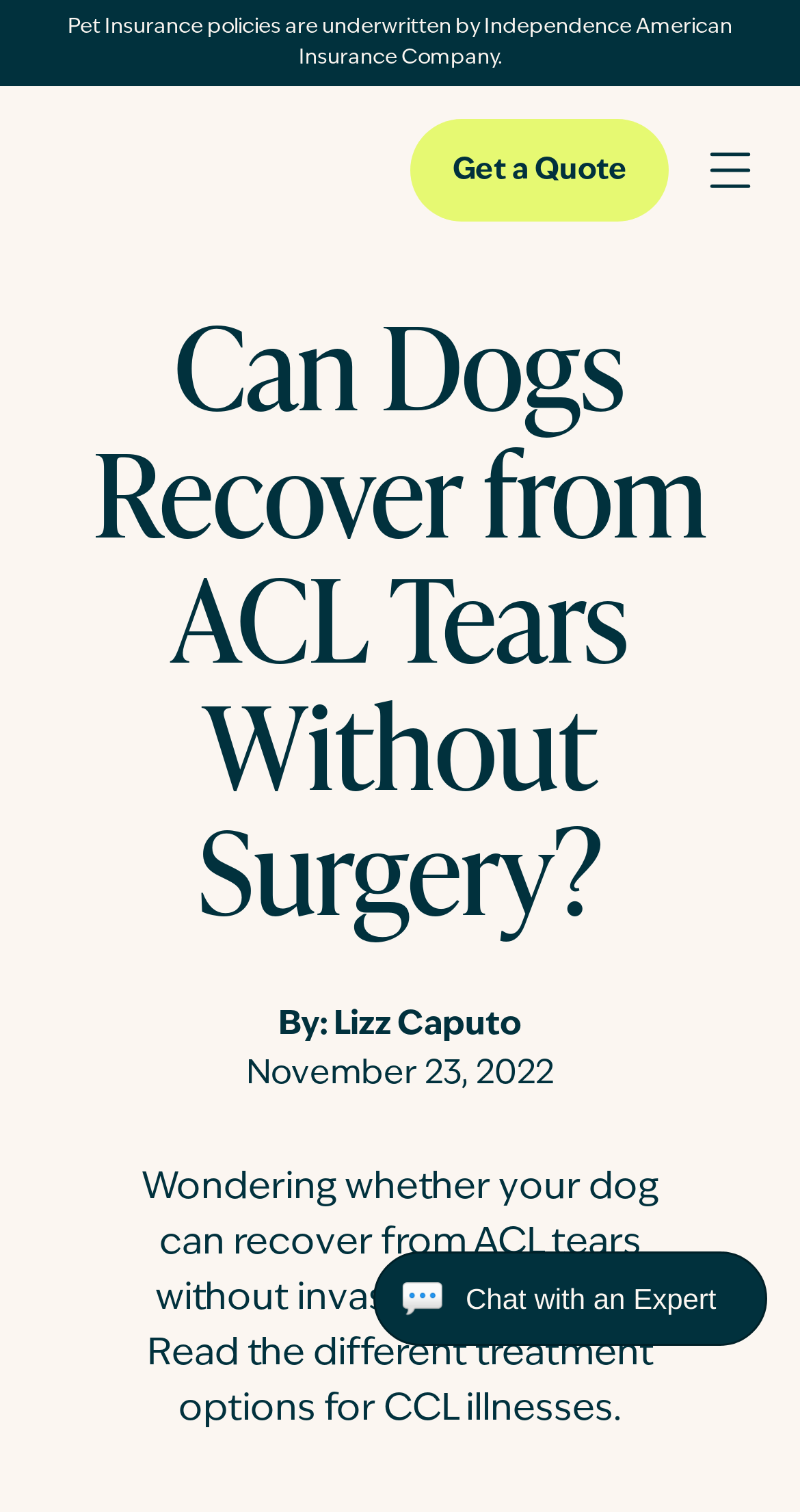Determine the bounding box coordinates of the clickable element necessary to fulfill the instruction: "Open mobile menu". Provide the coordinates as four float numbers within the 0 to 1 range, i.e., [left, top, right, bottom].

[0.887, 0.099, 0.938, 0.126]